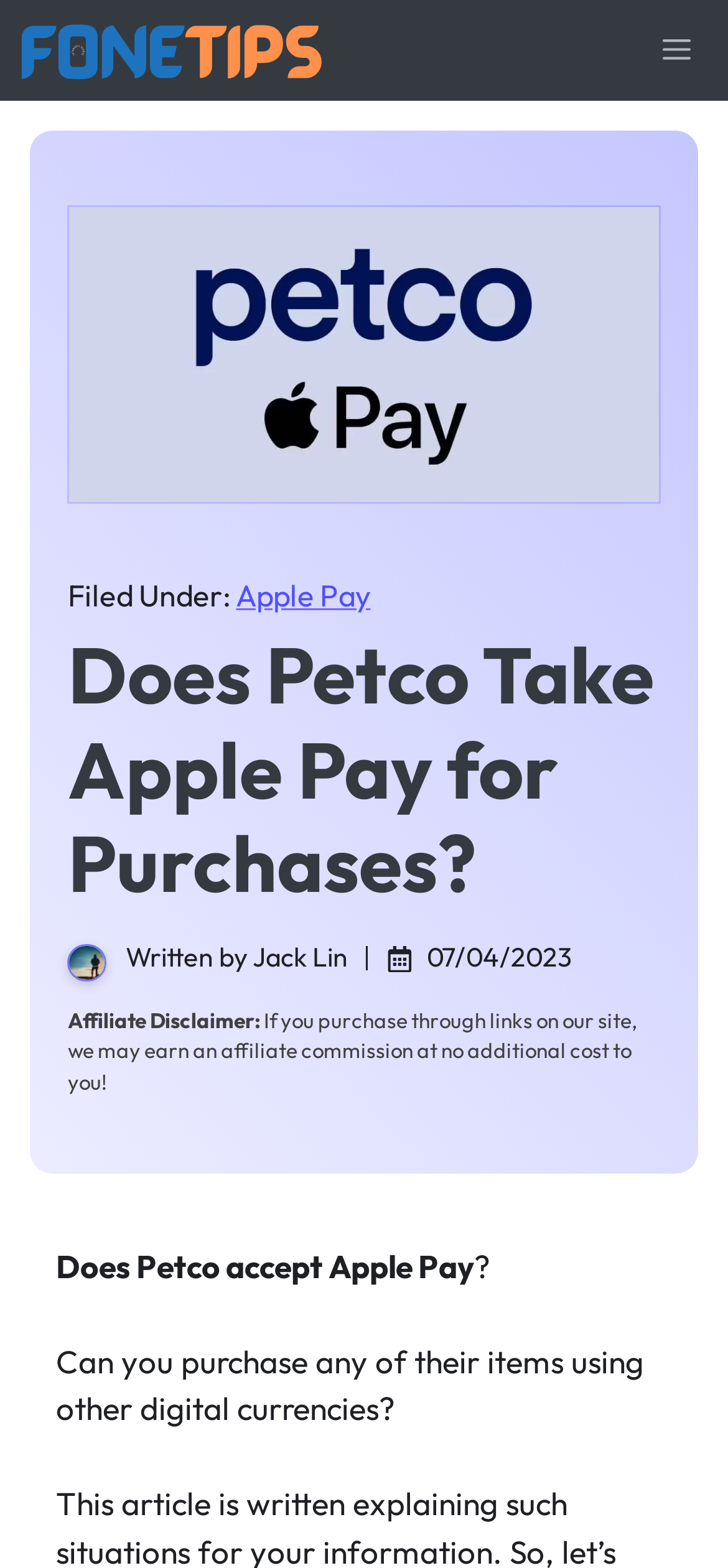Write a detailed summary of the webpage, including text, images, and layout.

The webpage is about whether Petco accepts Apple Pay for purchases. At the top, there is a navigation bar with a link to "FoneTips" accompanied by an image, and a button labeled "Menu" on the right side. Below the navigation bar, there is a heading that repeats the title of the article, "Does Petco Take Apple Pay for Purchases?".

On the left side, there is a section with the label "Filed Under:" followed by a link to "Apple Pay". Below this section, there is a figure with an image of a person named Jack, and a text "Written by Jack Lin" next to it. The date "07/04/2023" is displayed to the right of the image.

Further down, there is a disclaimer section with the title "Affiliate Disclaimer:" and a paragraph of text explaining the affiliate commission policy. Above this section, there is a large figure with an image related to the topic, taking up most of the width of the page.

The main content of the article is presented in a blockquote, which contains three paragraphs of text. The first paragraph asks the question "Does Petco accept Apple Pay?" followed by a question mark. The second paragraph is not explicitly stated, but it seems to be discussing the possibility of purchasing items using other digital currencies.